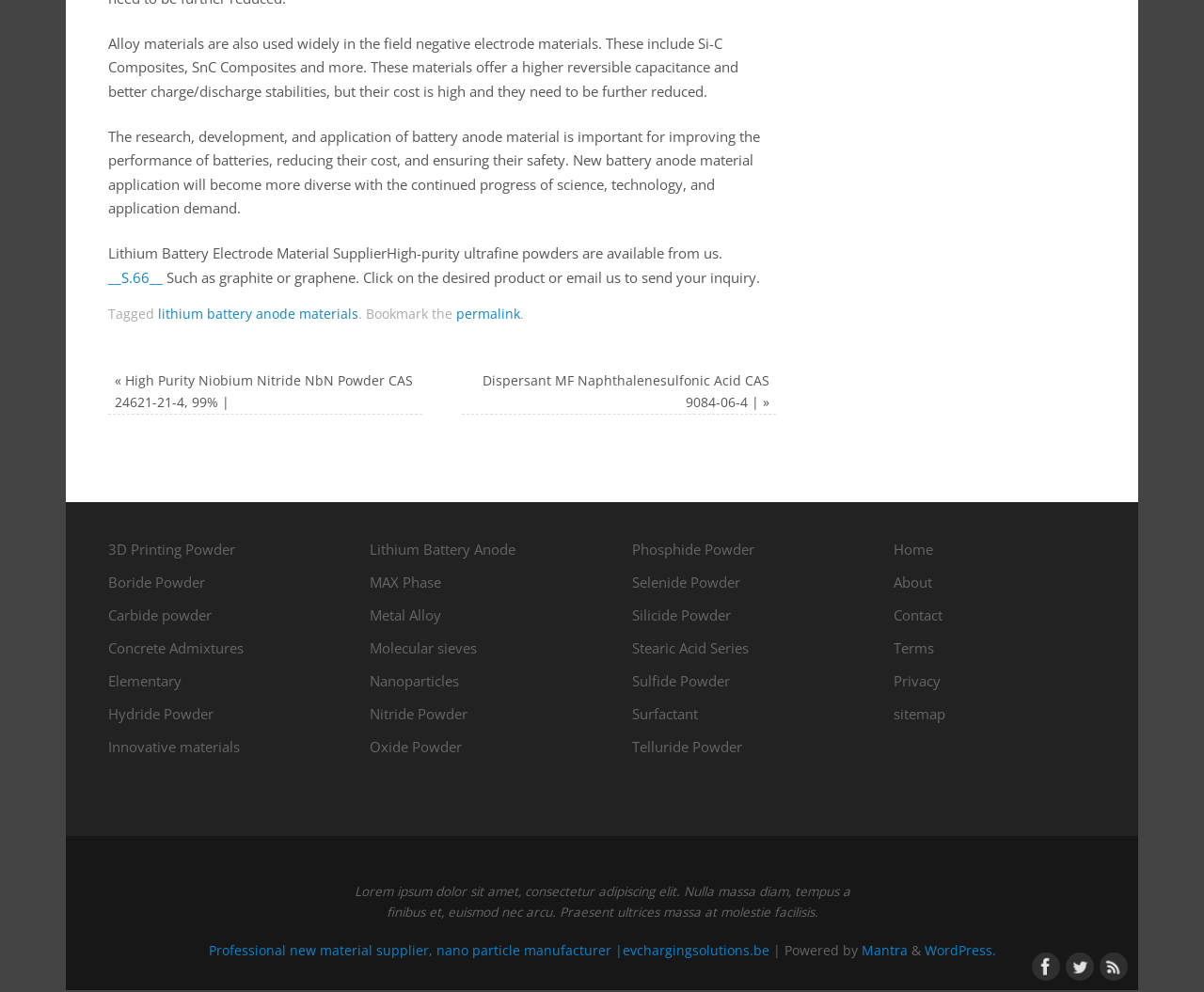What is the main application of alloy materials?
Give a thorough and detailed response to the question.

According to the webpage, alloy materials are widely used in the field of negative electrode materials, which include Si-C Composites, SnC Composites, and more. These materials offer a higher reversible capacitance and better charge/discharge stabilities.